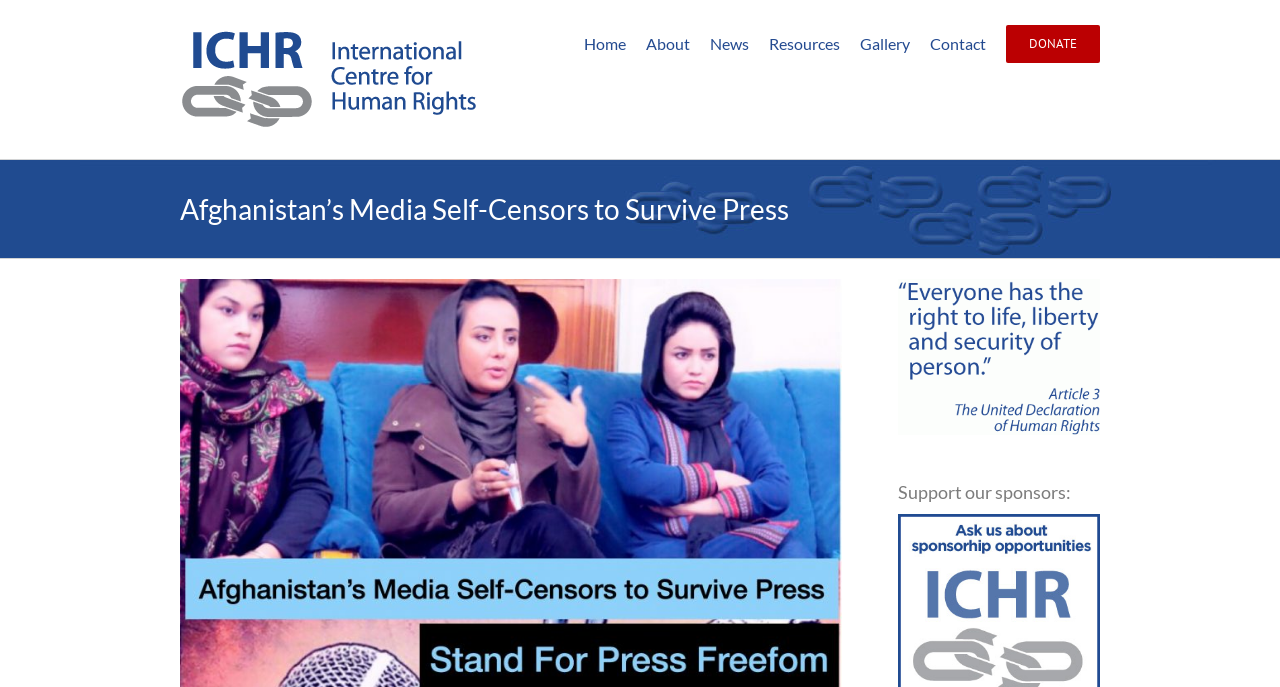Please locate the clickable area by providing the bounding box coordinates to follow this instruction: "Go to Home page".

[0.456, 0.0, 0.489, 0.122]